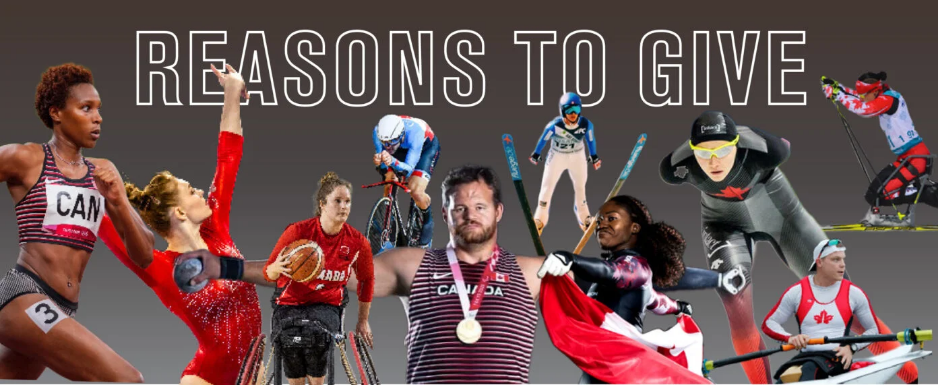What does the athlete holding the Canadian flag symbolize?
Please provide an in-depth and detailed response to the question.

According to the caption, the athlete holding the Canadian flag symbolizes national pride and unity in the pursuit of athletic excellence, highlighting the importance of national identity and collective support for the athletes.